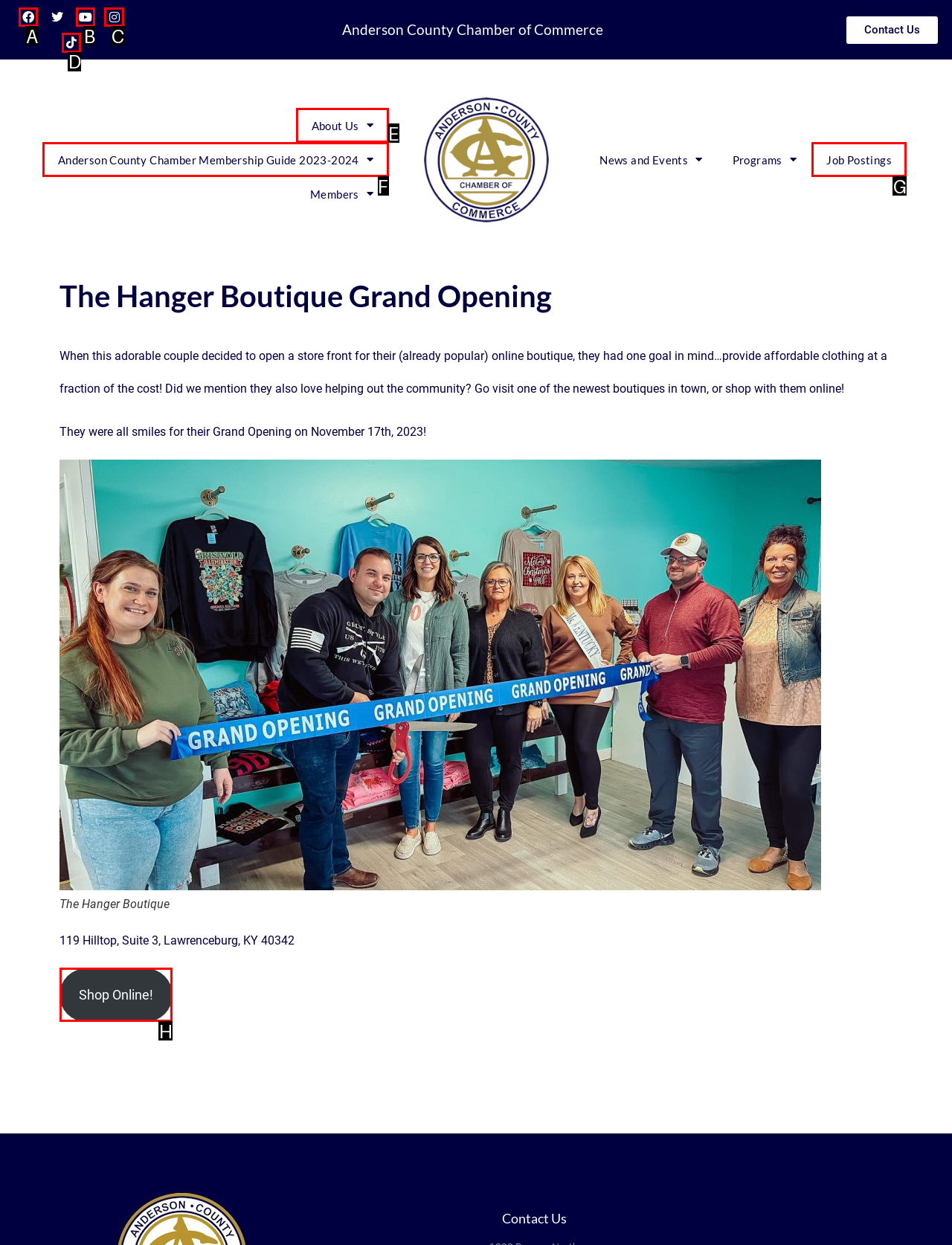With the provided description: Youtube, select the most suitable HTML element. Respond with the letter of the selected option.

B